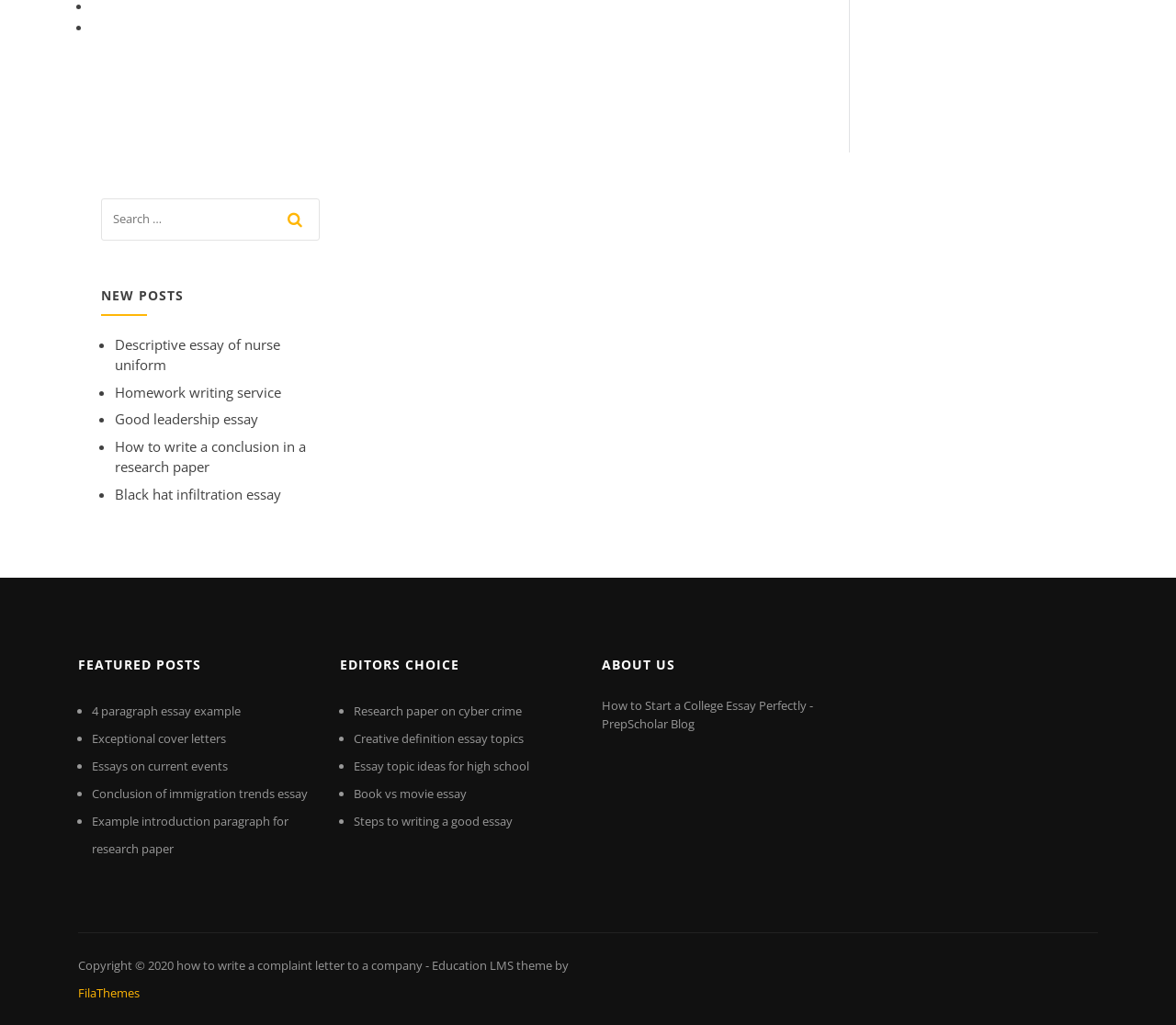What is the copyright year of the website?
Look at the image and answer with only one word or phrase.

2020